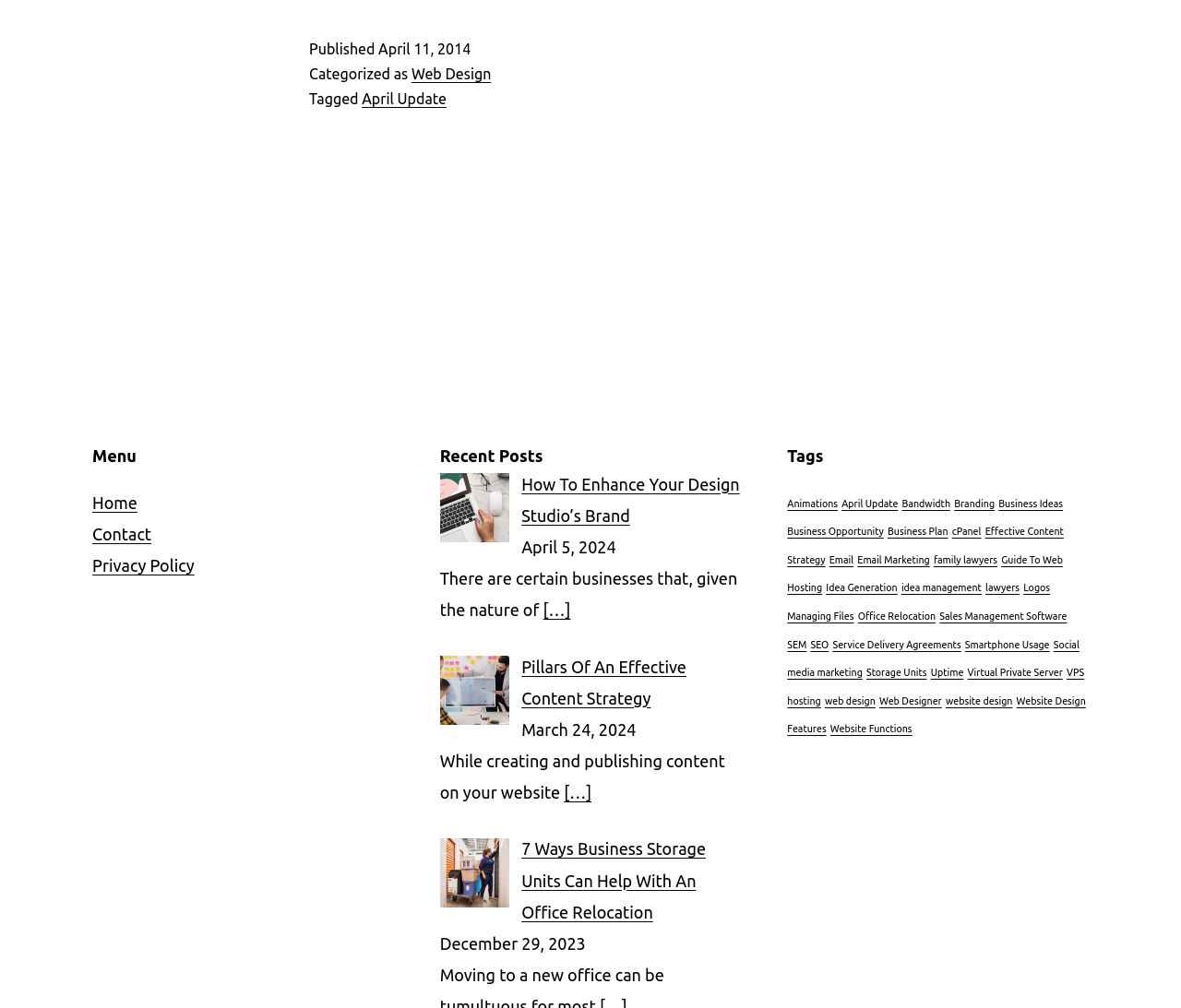Predict the bounding box coordinates of the area that should be clicked to accomplish the following instruction: "Click on the 'Home' link". The bounding box coordinates should consist of four float numbers between 0 and 1, i.e., [left, top, right, bottom].

[0.078, 0.489, 0.116, 0.507]